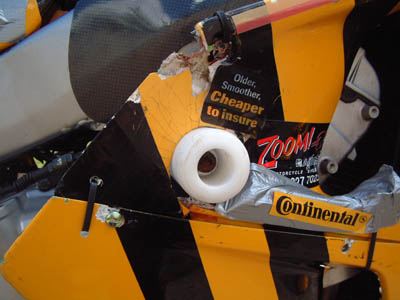What is the brand of tires used?
Please provide a detailed and thorough answer to the question.

The Continental logo is visible in the image, suggesting the brand of tires used on the motorcycle.